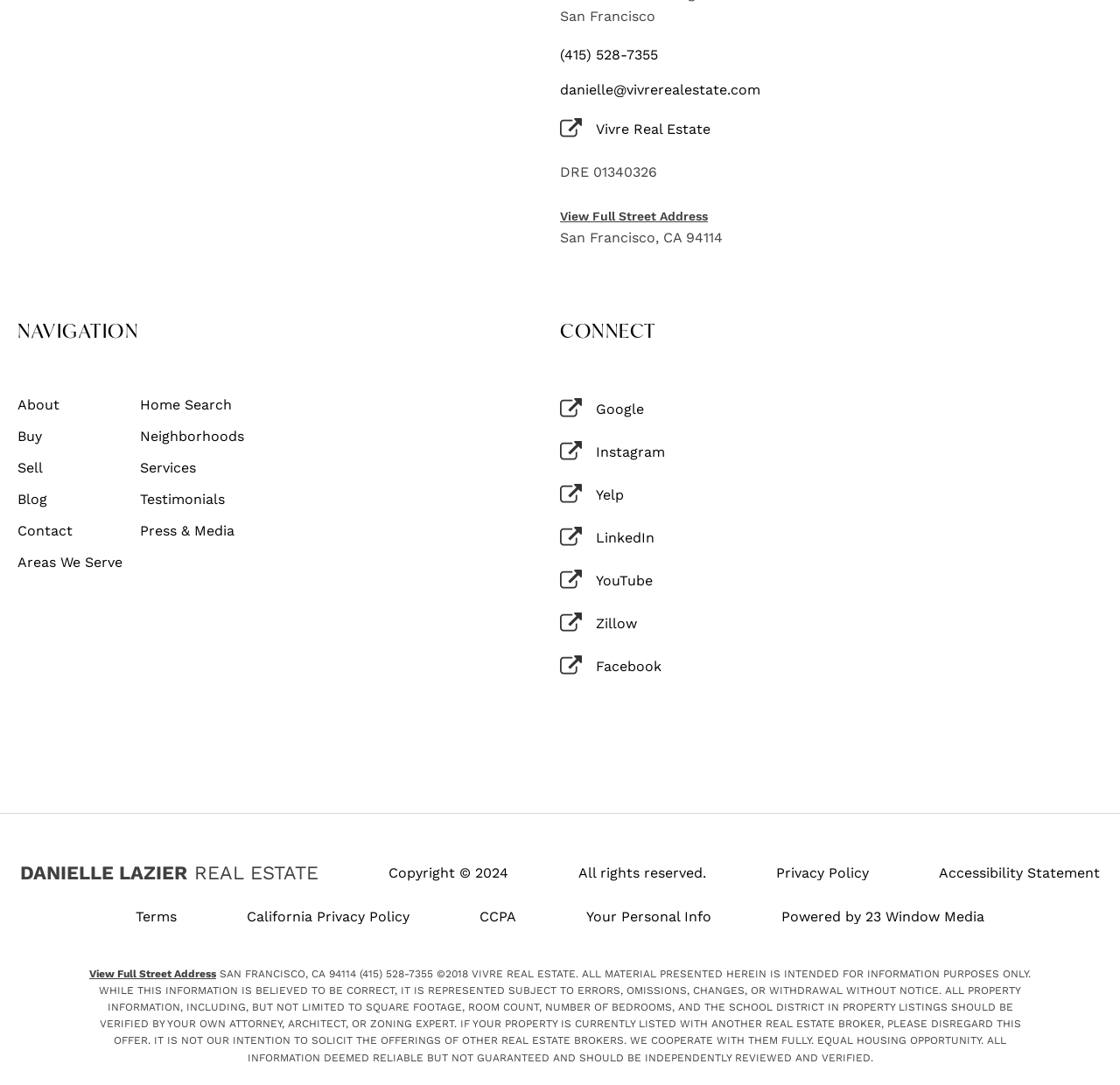What is the name of the real estate agent?
Using the picture, provide a one-word or short phrase answer.

Danielle Lazier